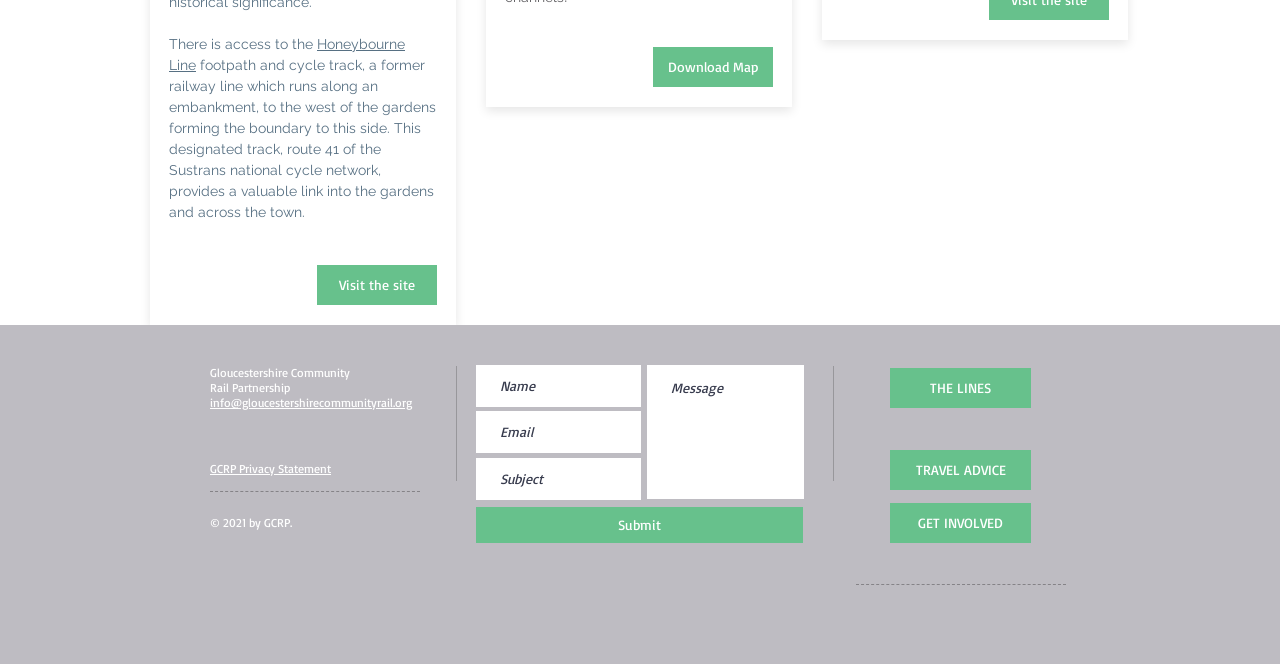Please identify the bounding box coordinates of the element's region that needs to be clicked to fulfill the following instruction: "Click the 'Honeybourne Line' link". The bounding box coordinates should consist of four float numbers between 0 and 1, i.e., [left, top, right, bottom].

[0.132, 0.054, 0.316, 0.11]